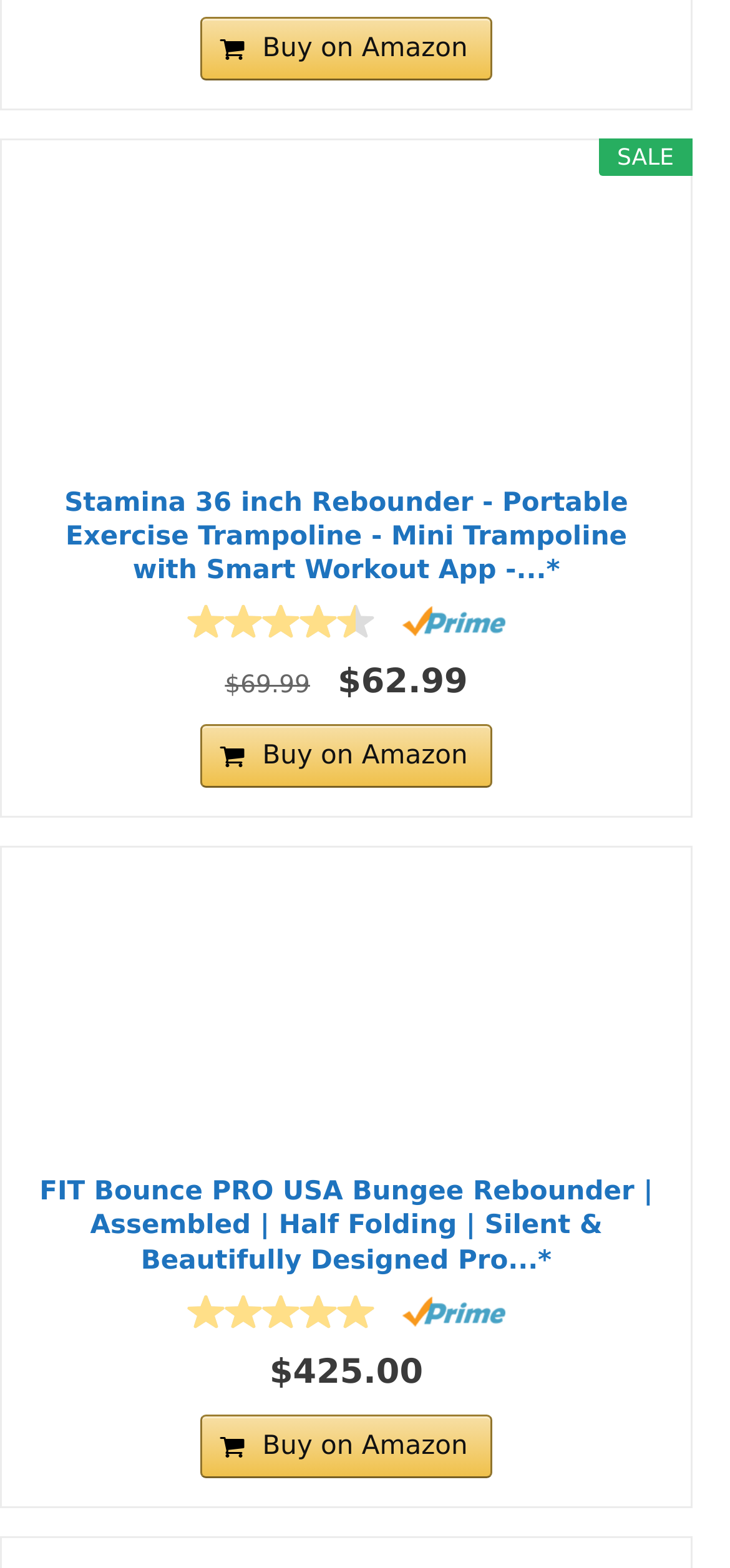Identify the bounding box coordinates of the clickable section necessary to follow the following instruction: "Buy Stamina 36 inch Rebounder on Amazon". The coordinates should be presented as four float numbers from 0 to 1, i.e., [left, top, right, bottom].

[0.275, 0.01, 0.674, 0.051]